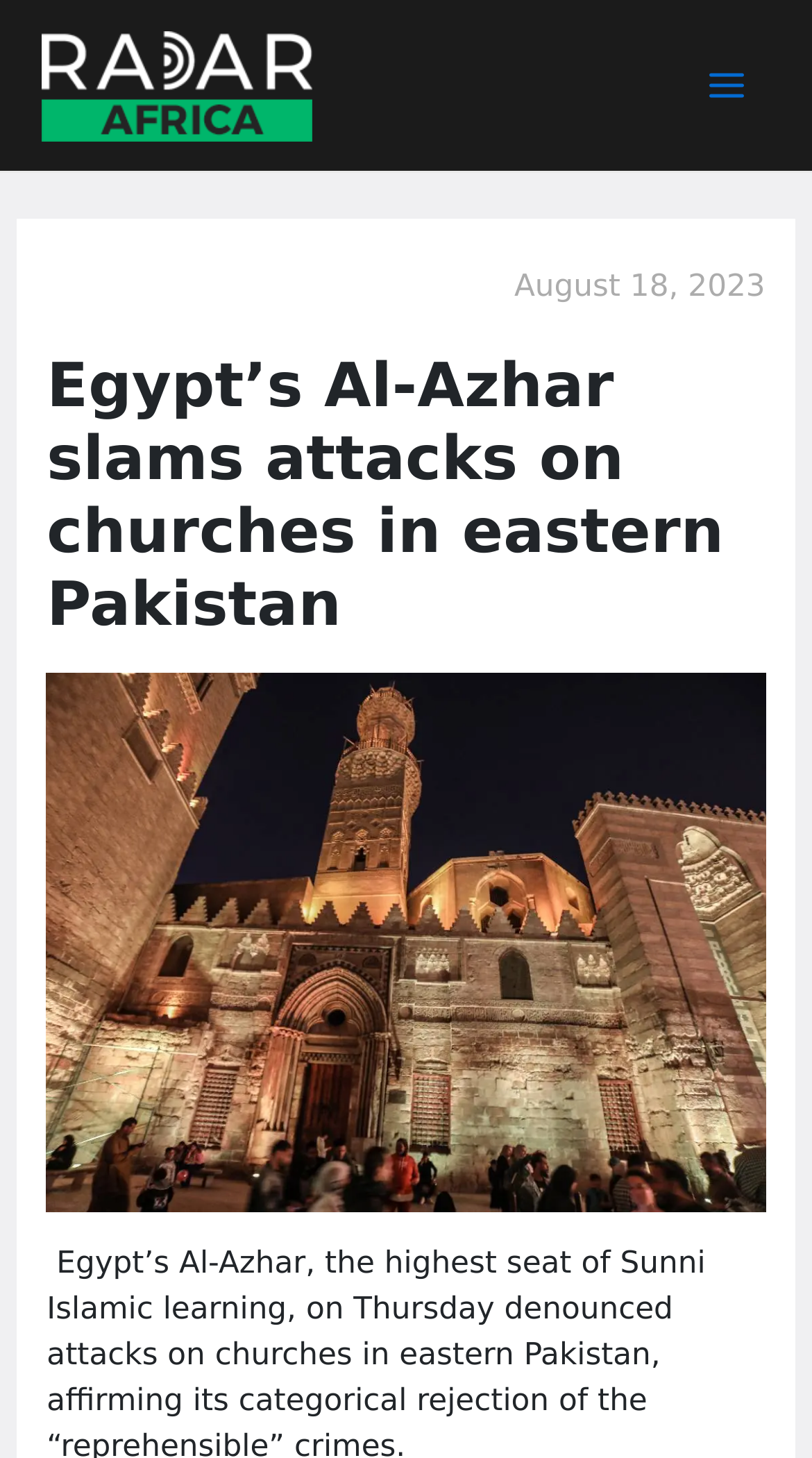What is the shape of the image at the top?
Refer to the image and give a detailed answer to the question.

I found the shape of the image at the top by looking at the image element located at [0.051, 0.021, 0.385, 0.097] which has a bounding box with a rectangular shape.